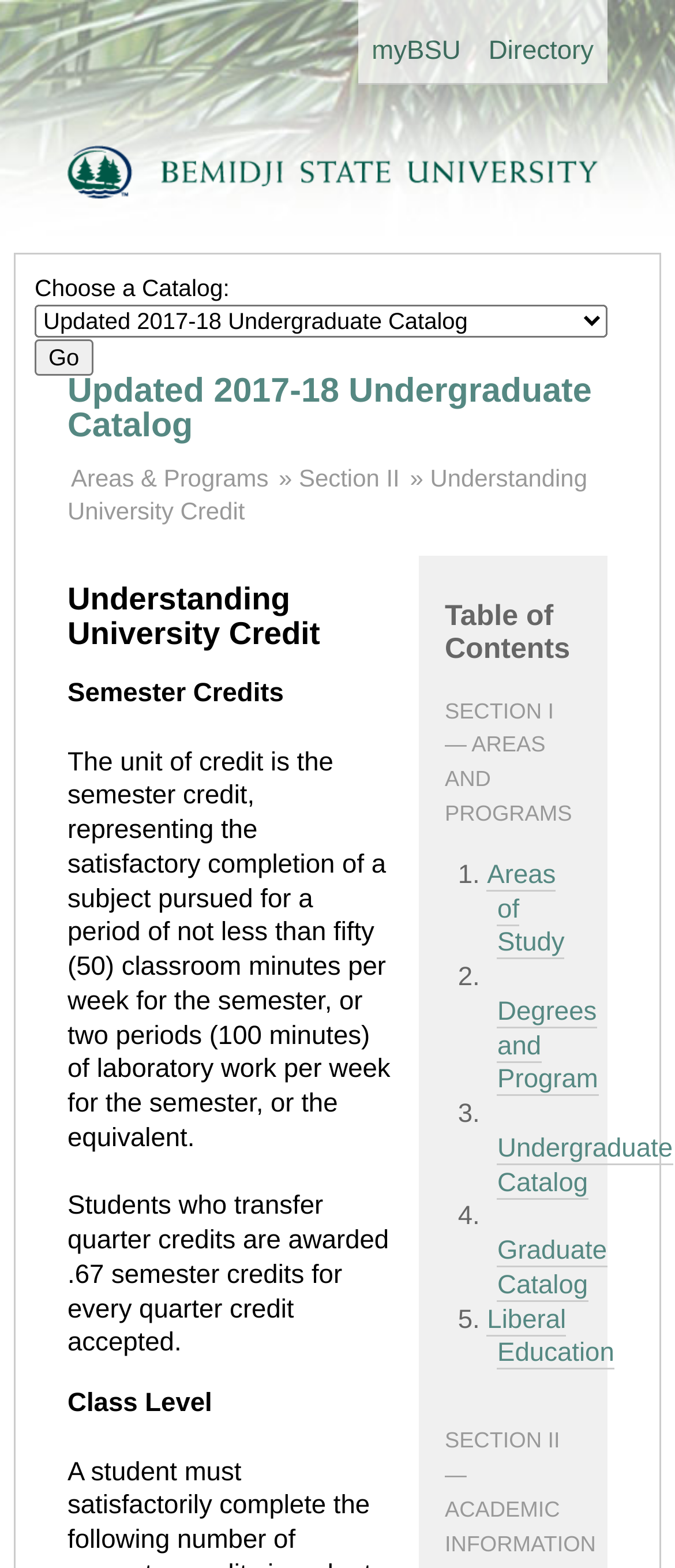Please specify the bounding box coordinates of the clickable region necessary for completing the following instruction: "click Go". The coordinates must consist of four float numbers between 0 and 1, i.e., [left, top, right, bottom].

[0.051, 0.217, 0.138, 0.24]